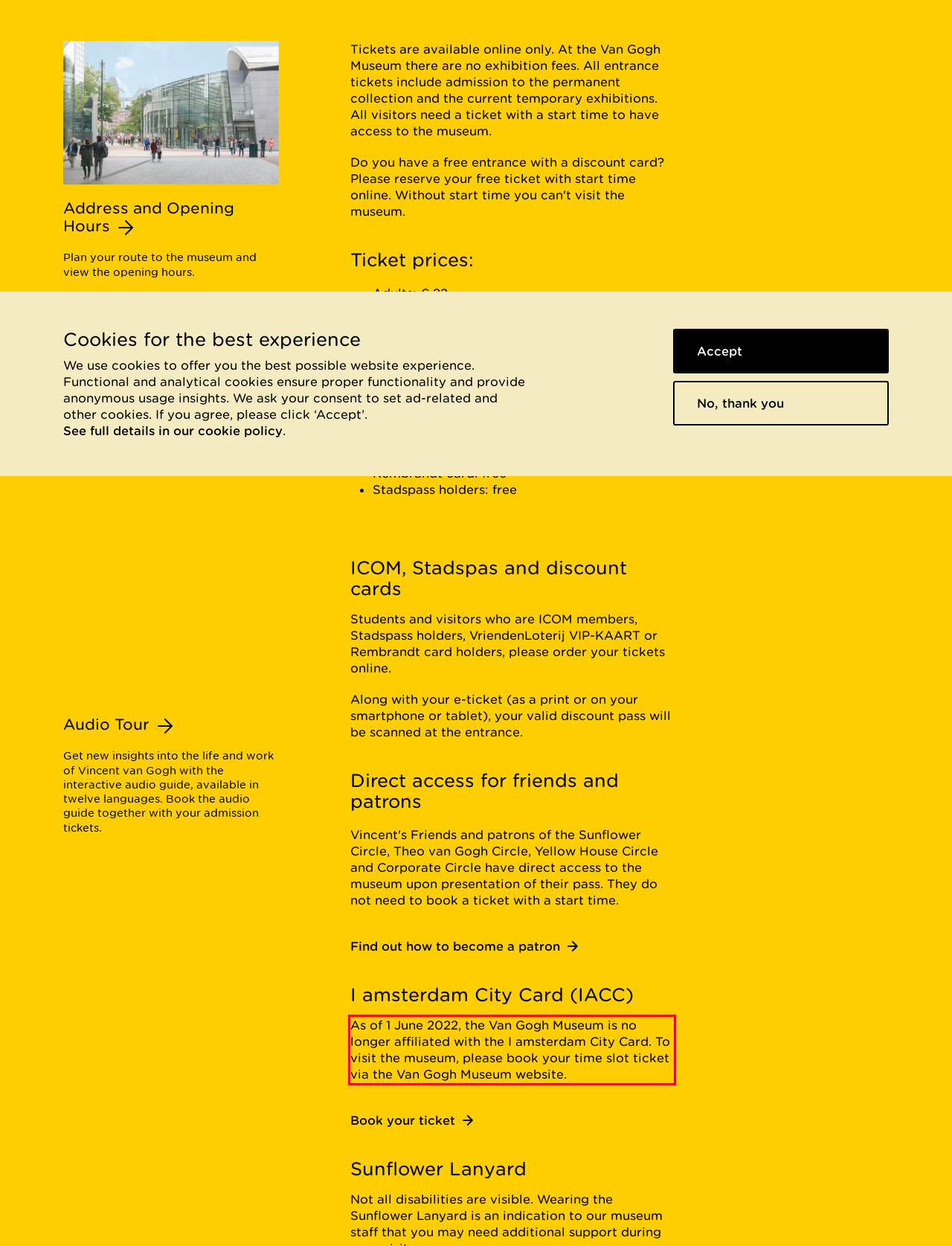Please take the screenshot of the webpage, find the red bounding box, and generate the text content that is within this red bounding box.

As of 1 June 2022, the Van Gogh Museum is no longer affiliated with the I amsterdam City Card. To visit the museum, please book your time slot ticket via the Van Gogh Museum website.